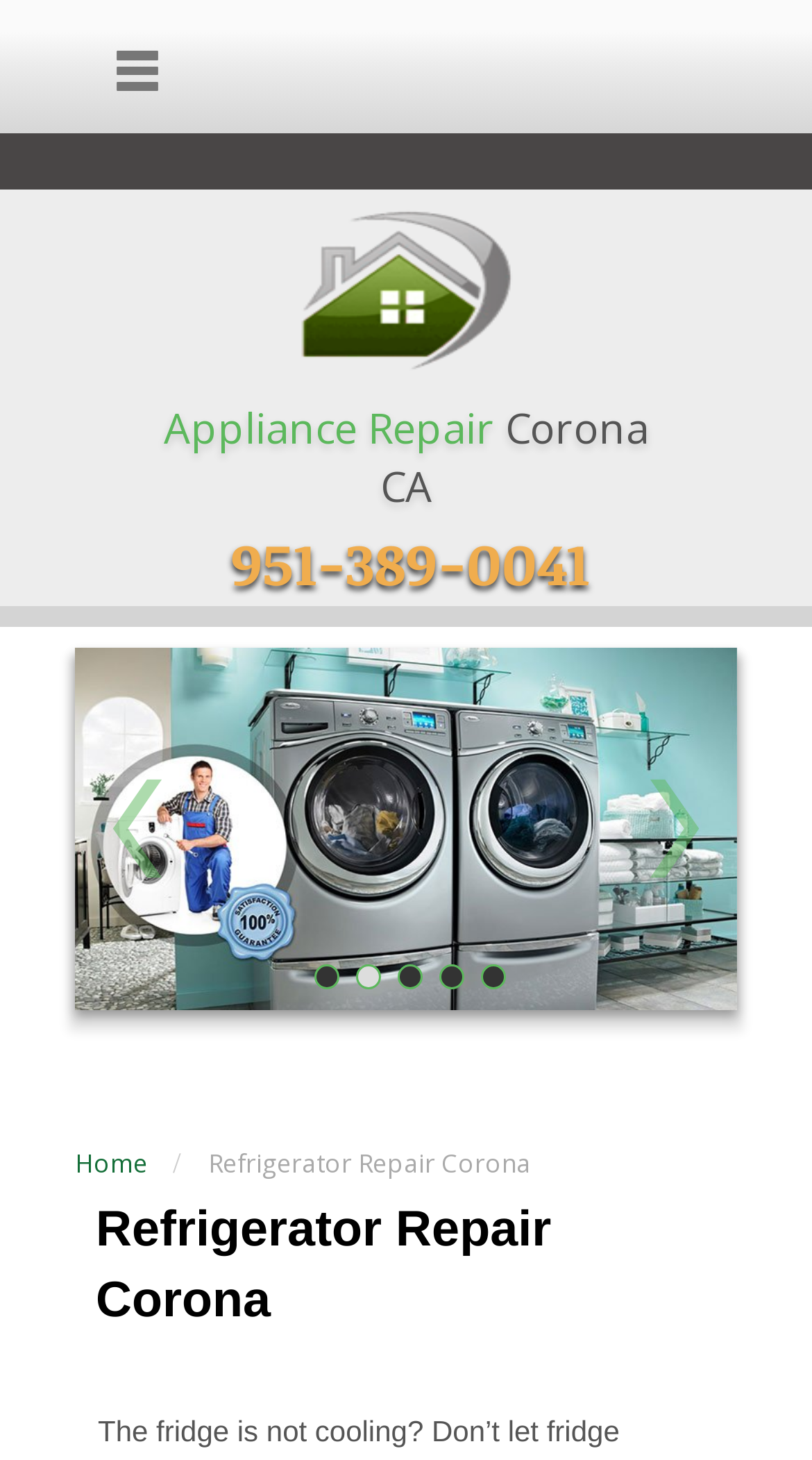Summarize the webpage with a detailed and informative caption.

The webpage is about refrigerator repair services in Corona, CA. At the top, there is a small icon 'Ƹ' on the left side, followed by a phone number '951-389-0041' on the right side. Below the phone number, there are two lines of text, 'Appliance Repair' and 'Corona CA', positioned side by side. 

Underneath these texts, there is a prominent link 'Appliance Repair Corona CA' with an accompanying image of the same name. This link is centered on the page. 

On the right side of the page, there are five small icons arranged vertically, each being a separate link. 

Further down, there are two more icons 'Ǻ' on the left and right sides of the page, respectively. 

At the bottom of the page, there are three links: 'Home' on the left, 'Refrigerator Repair Corona' in the center, and a heading 'Refrigerator Repair Corona' that spans across the page.